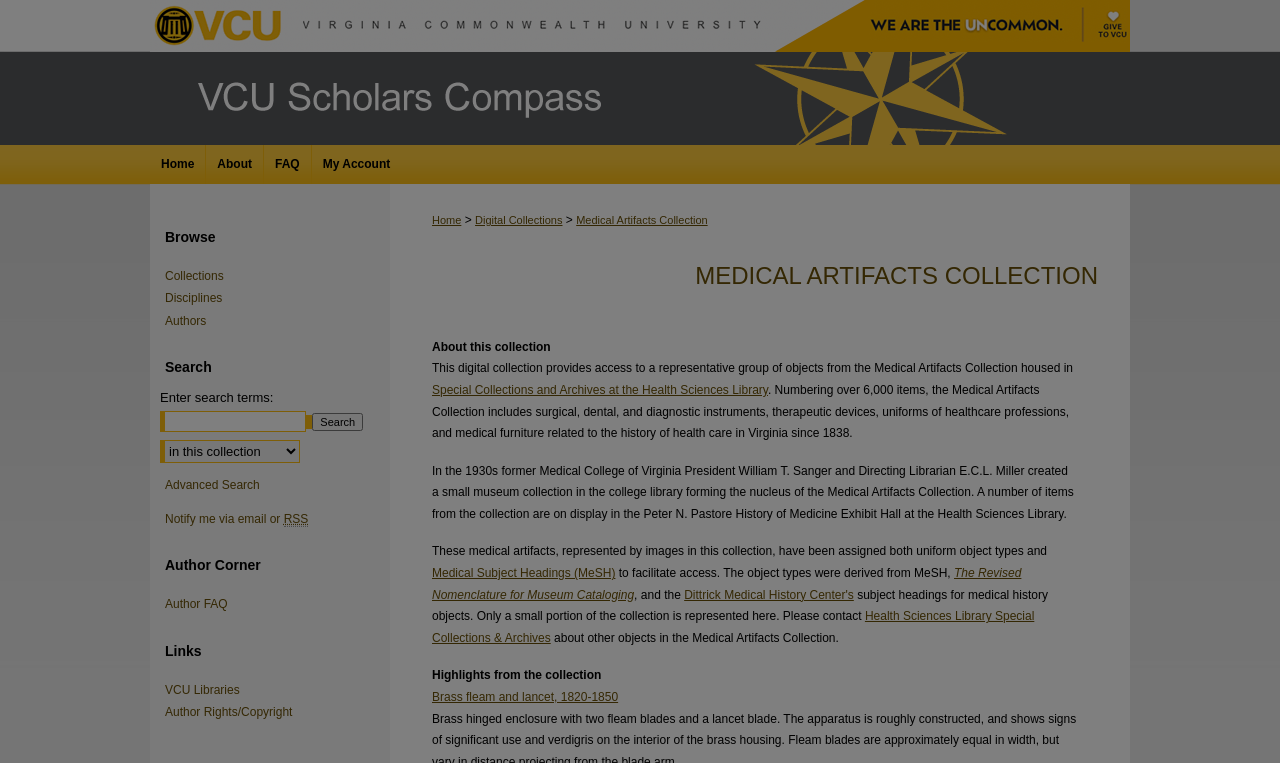Find the bounding box coordinates for the HTML element specified by: "About".

[0.161, 0.19, 0.206, 0.241]